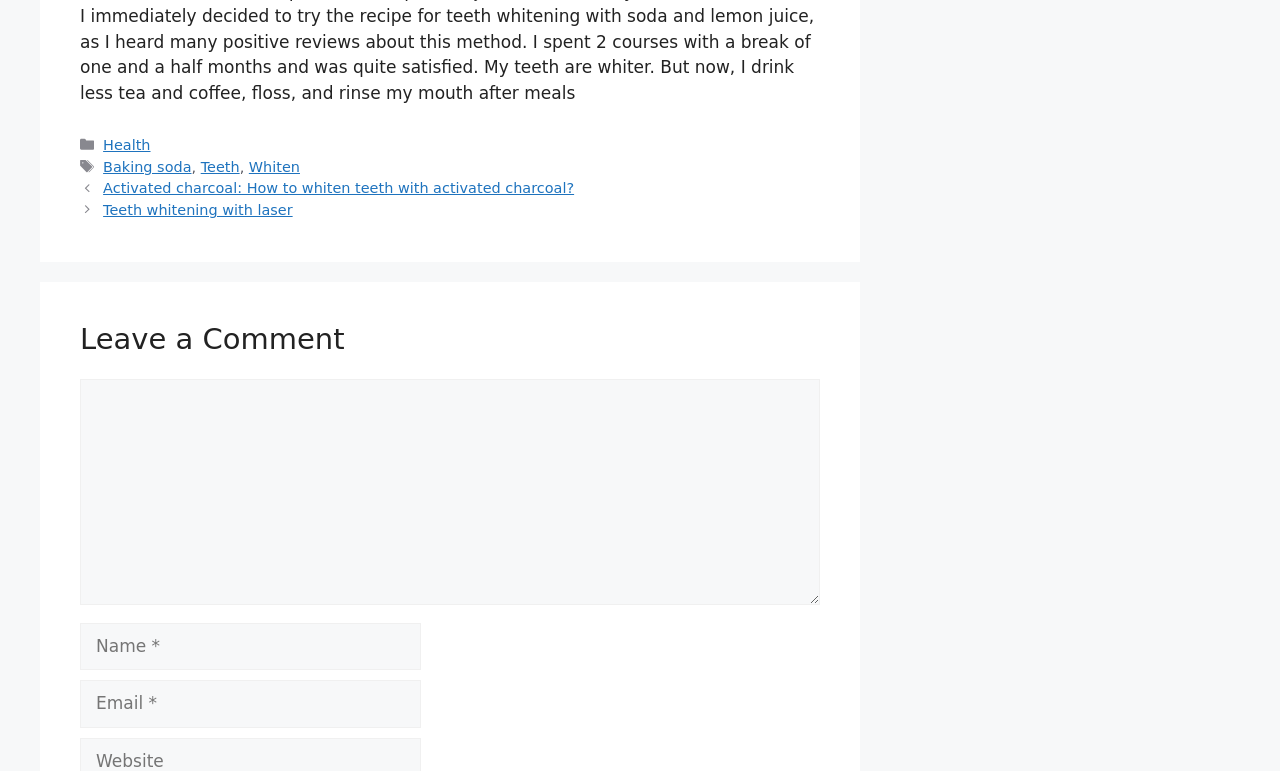What is the label of the first textbox in the comment section?
Using the information from the image, provide a comprehensive answer to the question.

In the comment section, the first textbox has a label 'Comment', which is indicated by the StaticText element 'Comment' above the textbox.